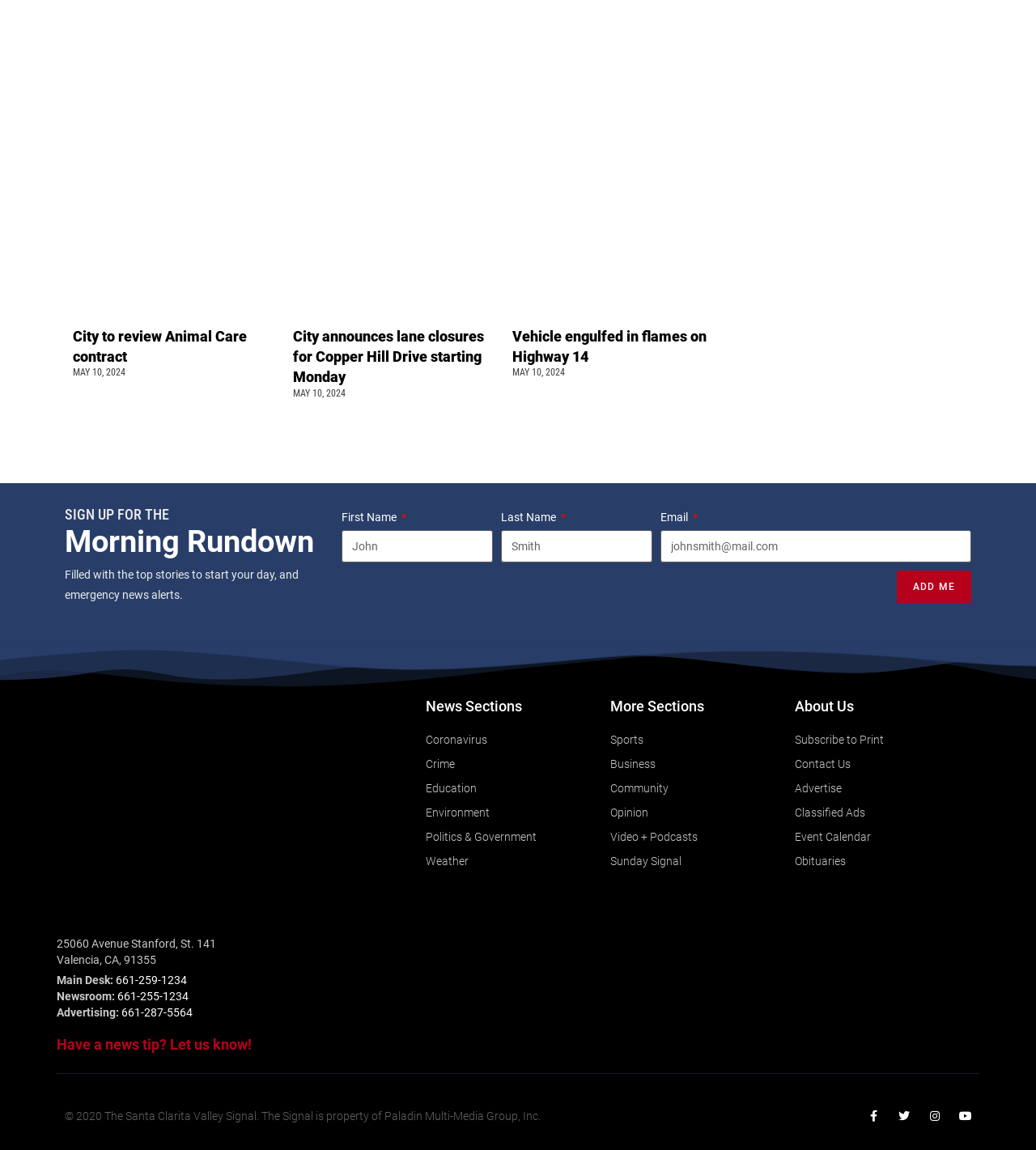Use a single word or phrase to respond to the question:
How many links are available under 'More Sections'?

5